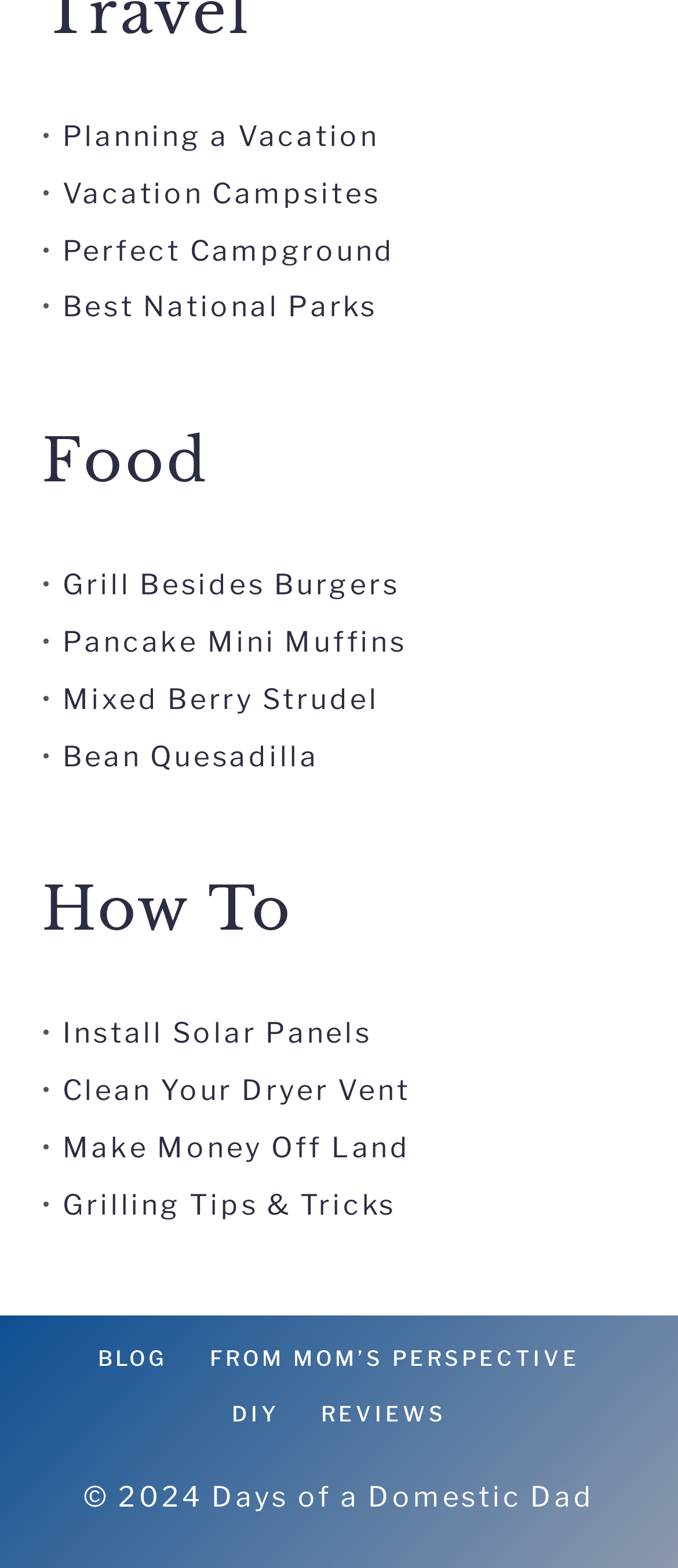Identify the bounding box coordinates of the element to click to follow this instruction: 'Visit the BLOG'. Ensure the coordinates are four float values between 0 and 1, provided as [left, top, right, bottom].

[0.113, 0.85, 0.278, 0.885]